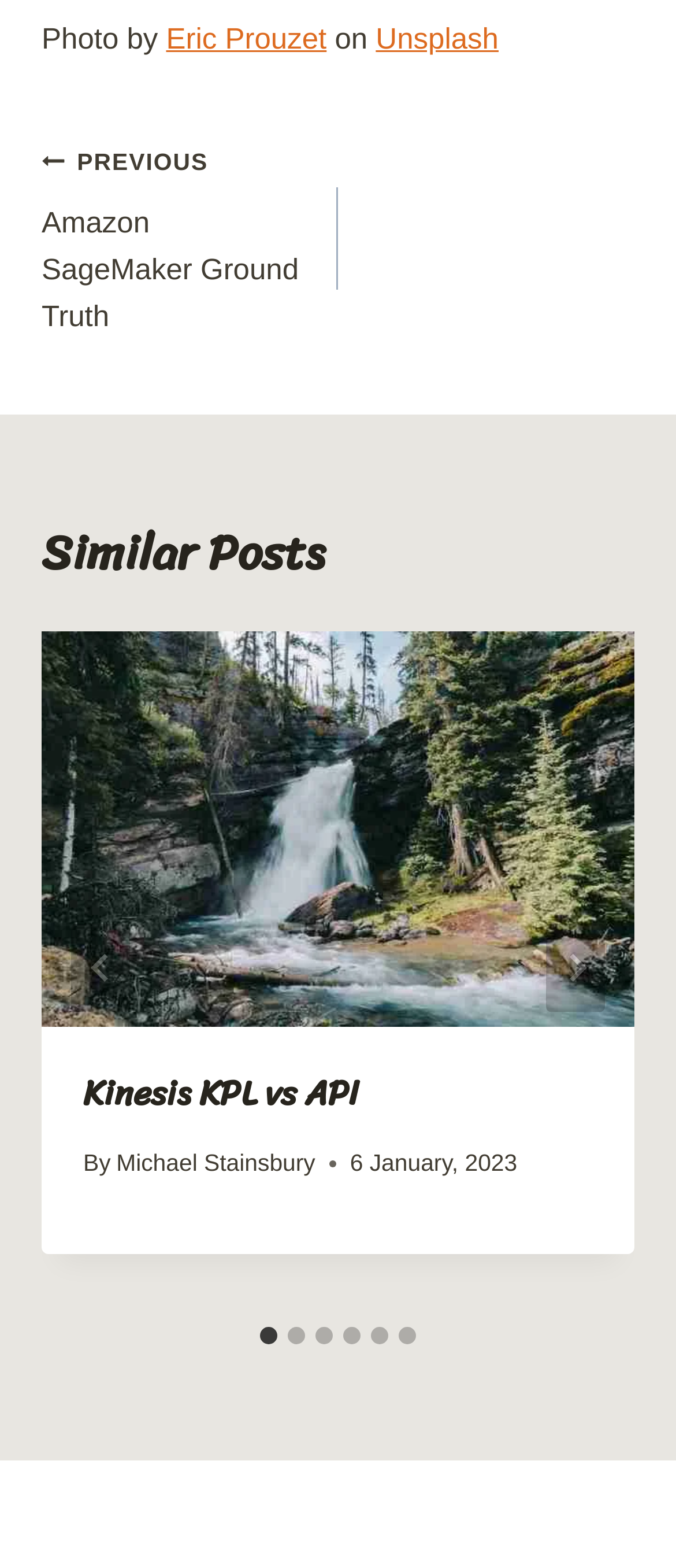What is the source of the photo?
Look at the screenshot and respond with one word or a short phrase.

Unsplash